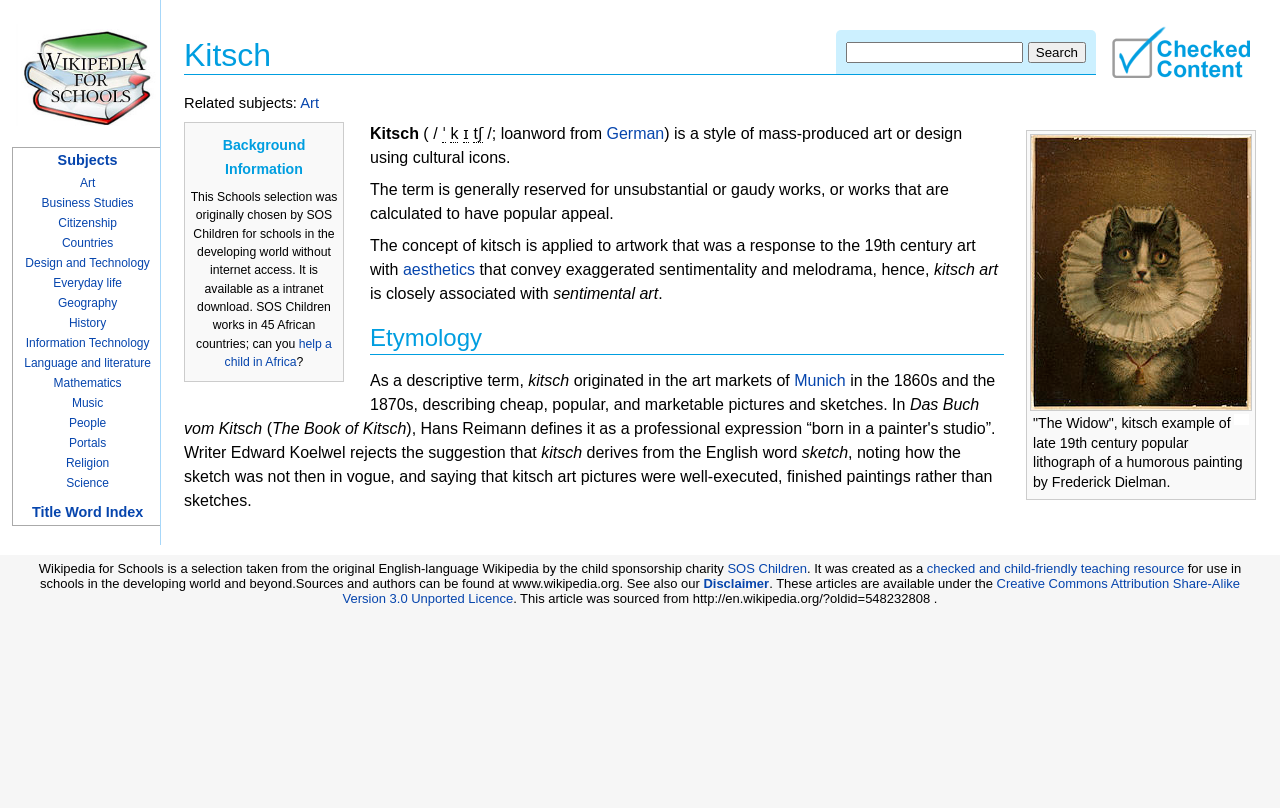Identify the bounding box coordinates of the area you need to click to perform the following instruction: "Search for something".

[0.803, 0.052, 0.848, 0.078]